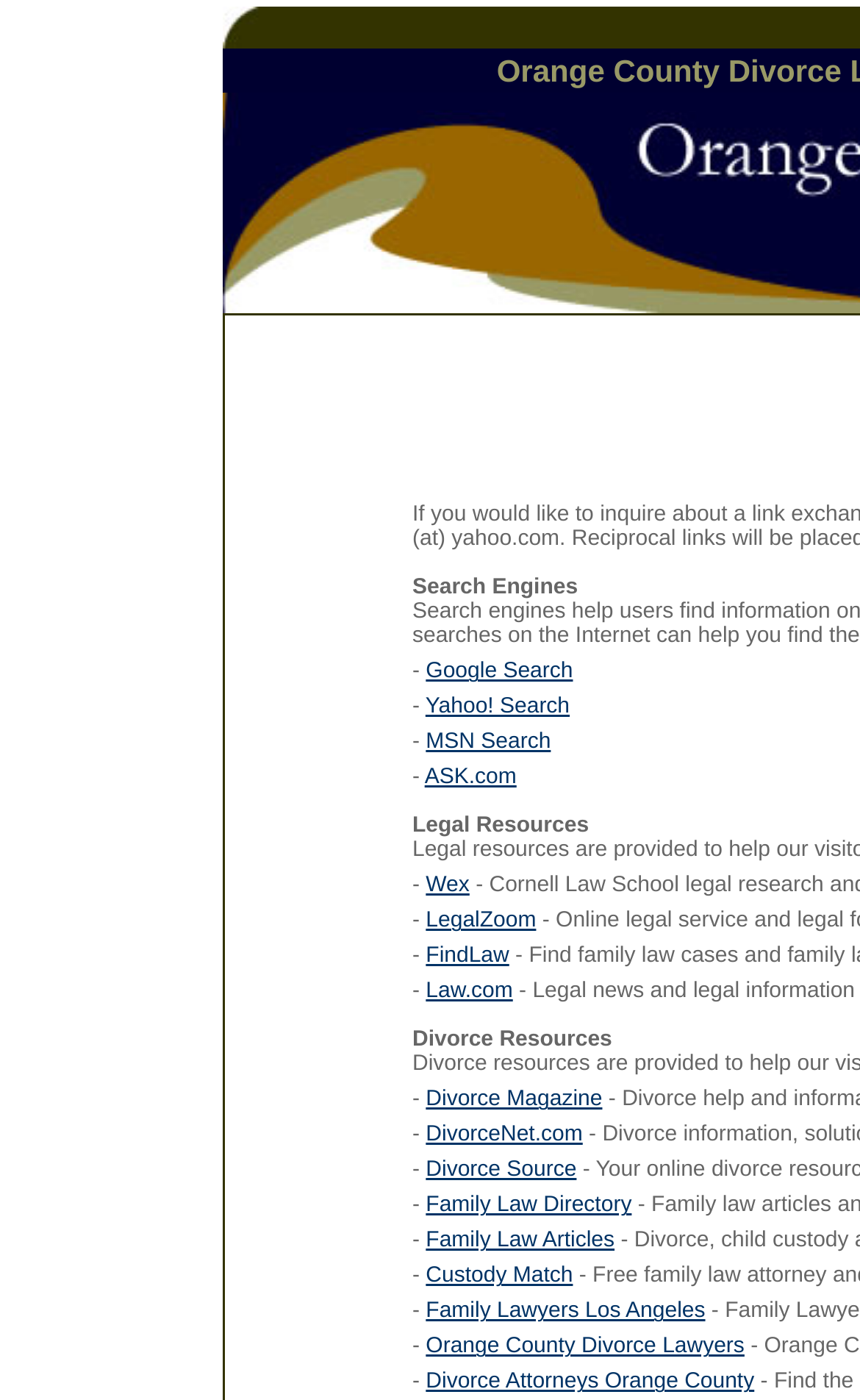Please answer the following question using a single word or phrase: 
What is the main topic of this webpage?

Divorce and Family Law